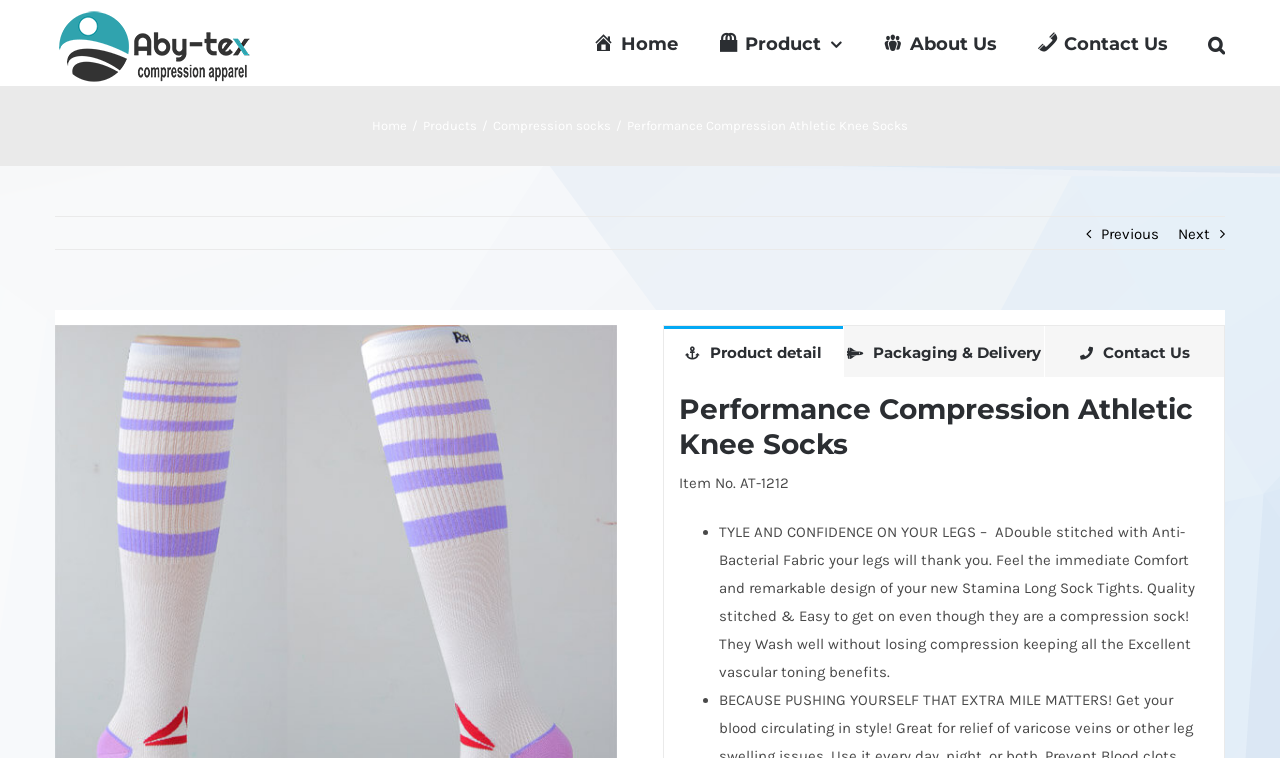What is the manufacturer of the product?
Please respond to the question thoroughly and include all relevant details.

The manufacturer of the product can be found in the webpage content, specifically in the logo 'Compression stockings, compression sleeves, compression leggings manufacturer and supplier – Aby-Tex apparle limited Logo', which indicates that the manufacturer of the compression athletic knee socks is Aby-Tex apparle limited.